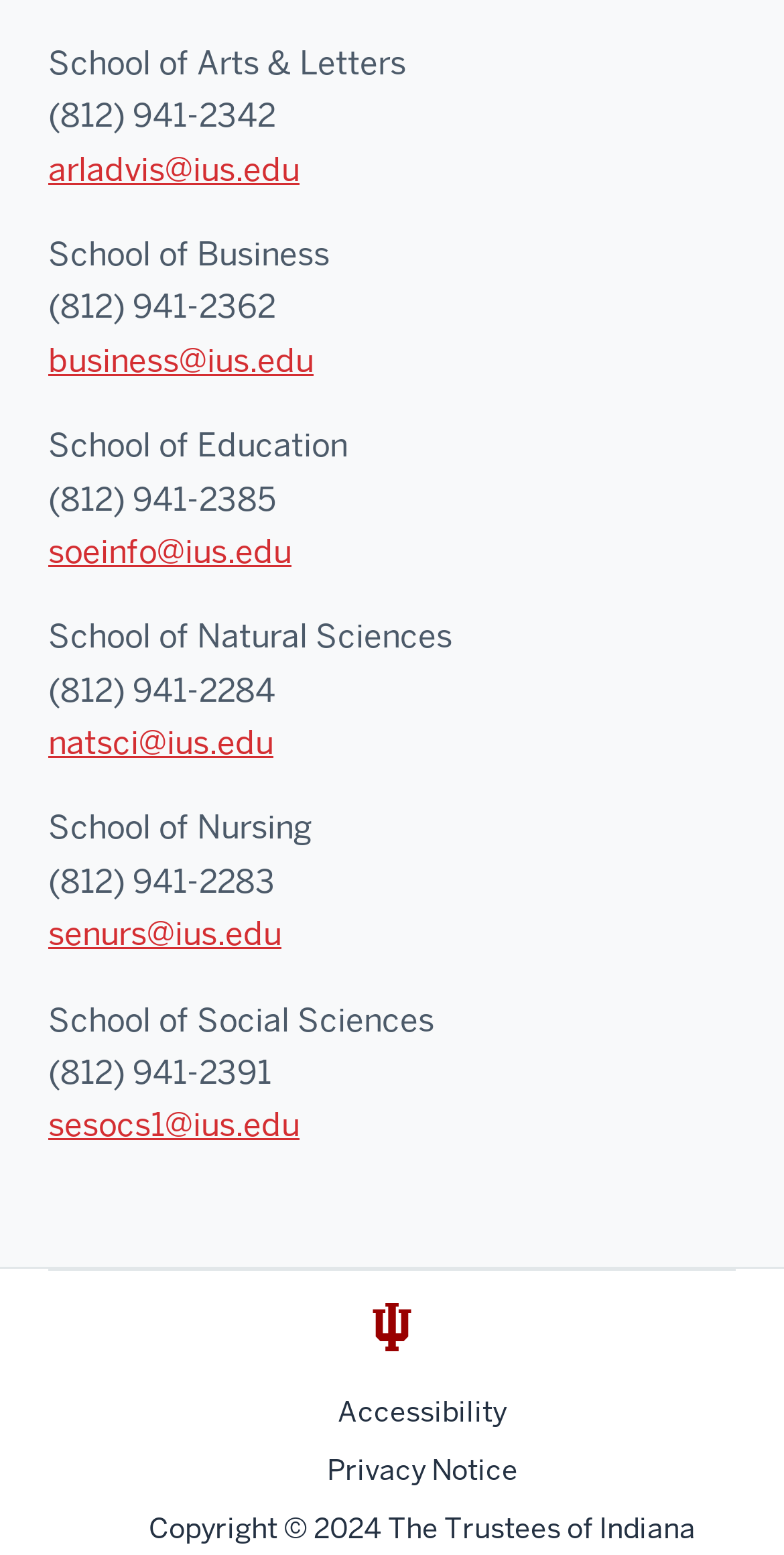Using the given description, provide the bounding box coordinates formatted as (top-left x, top-left y, bottom-right x, bottom-right y), with all values being floating point numbers between 0 and 1. Description: arladvis@ius.edu

[0.062, 0.095, 0.382, 0.122]